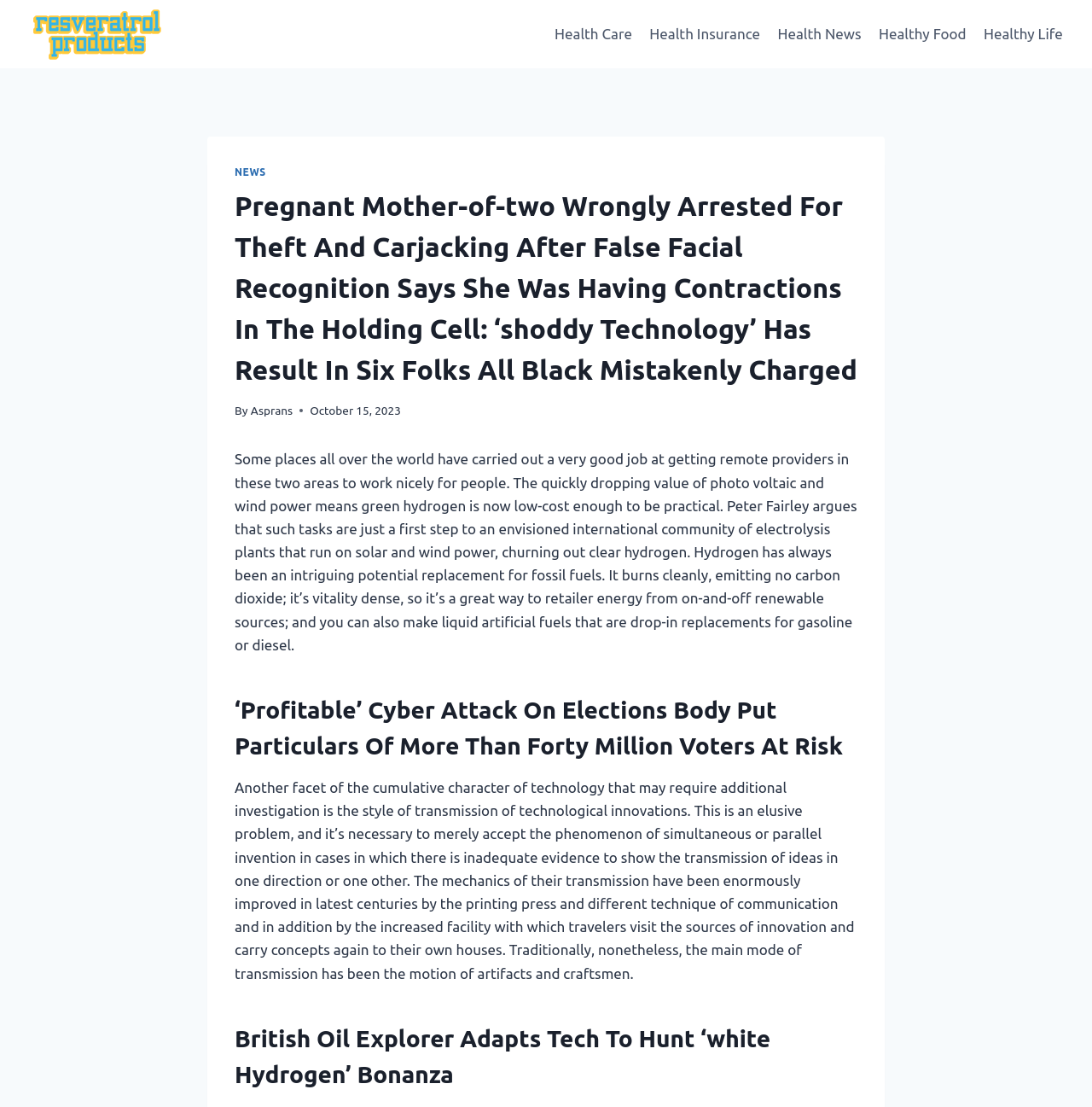Can you specify the bounding box coordinates of the area that needs to be clicked to fulfill the following instruction: "Check the date of the news article"?

[0.284, 0.363, 0.367, 0.38]